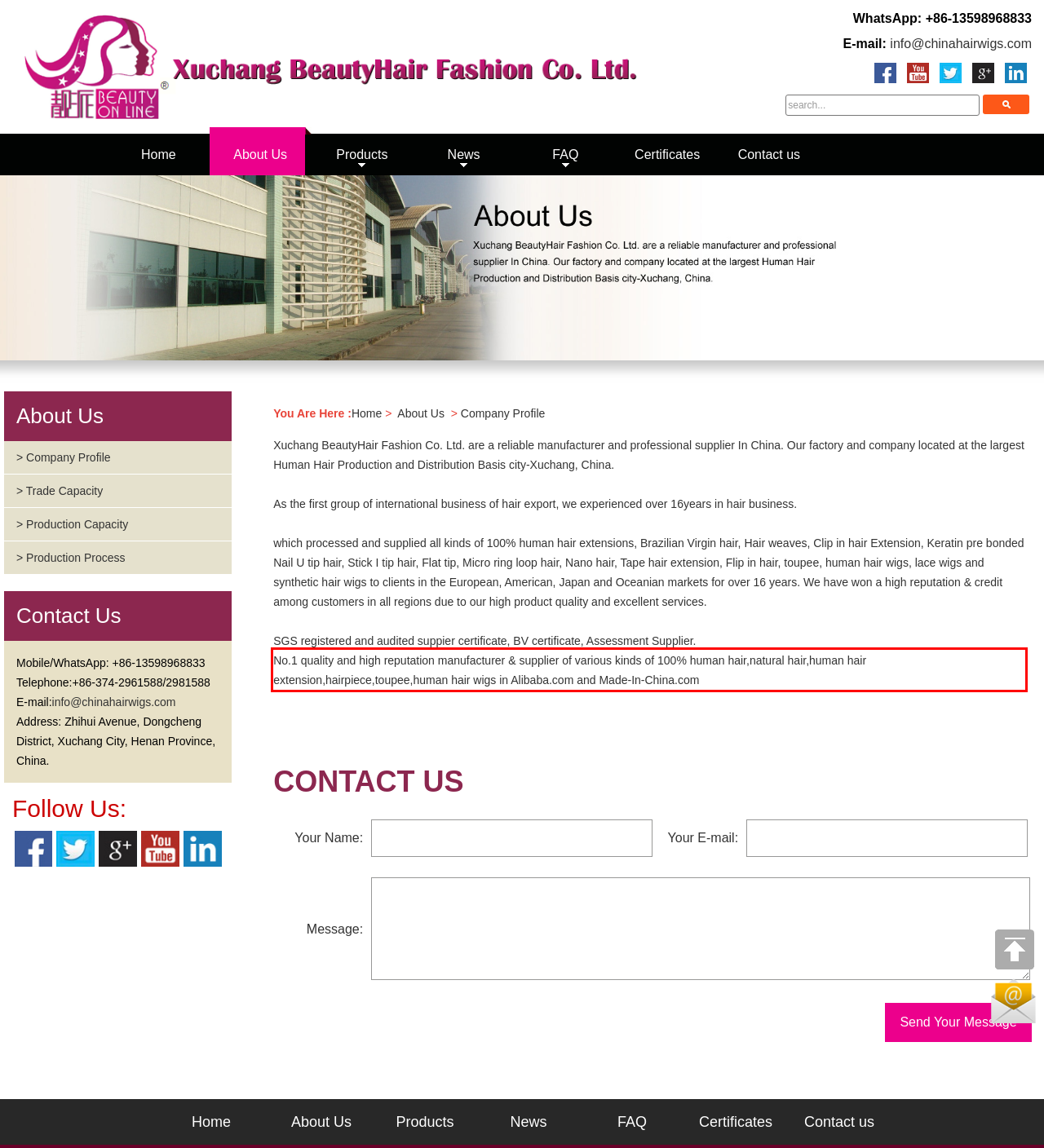You are provided with a screenshot of a webpage featuring a red rectangle bounding box. Extract the text content within this red bounding box using OCR.

No.1 quality and high reputation manufacturer & supplier of various kinds of 100% human hair,natural hair,human hair extension,hairpiece,toupee,human hair wigs in Alibaba.com and Made-In-China.com